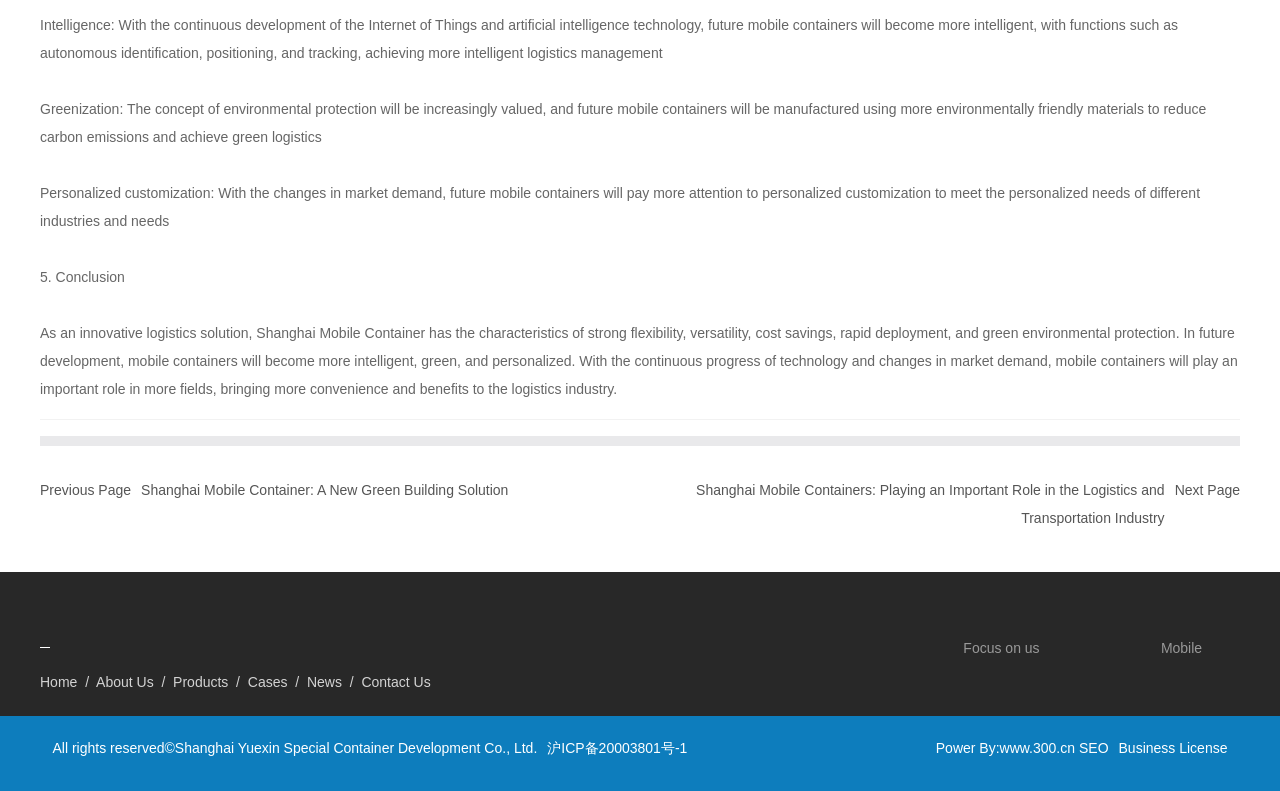Please mark the bounding box coordinates of the area that should be clicked to carry out the instruction: "Go to 'Home'".

[0.031, 0.852, 0.06, 0.872]